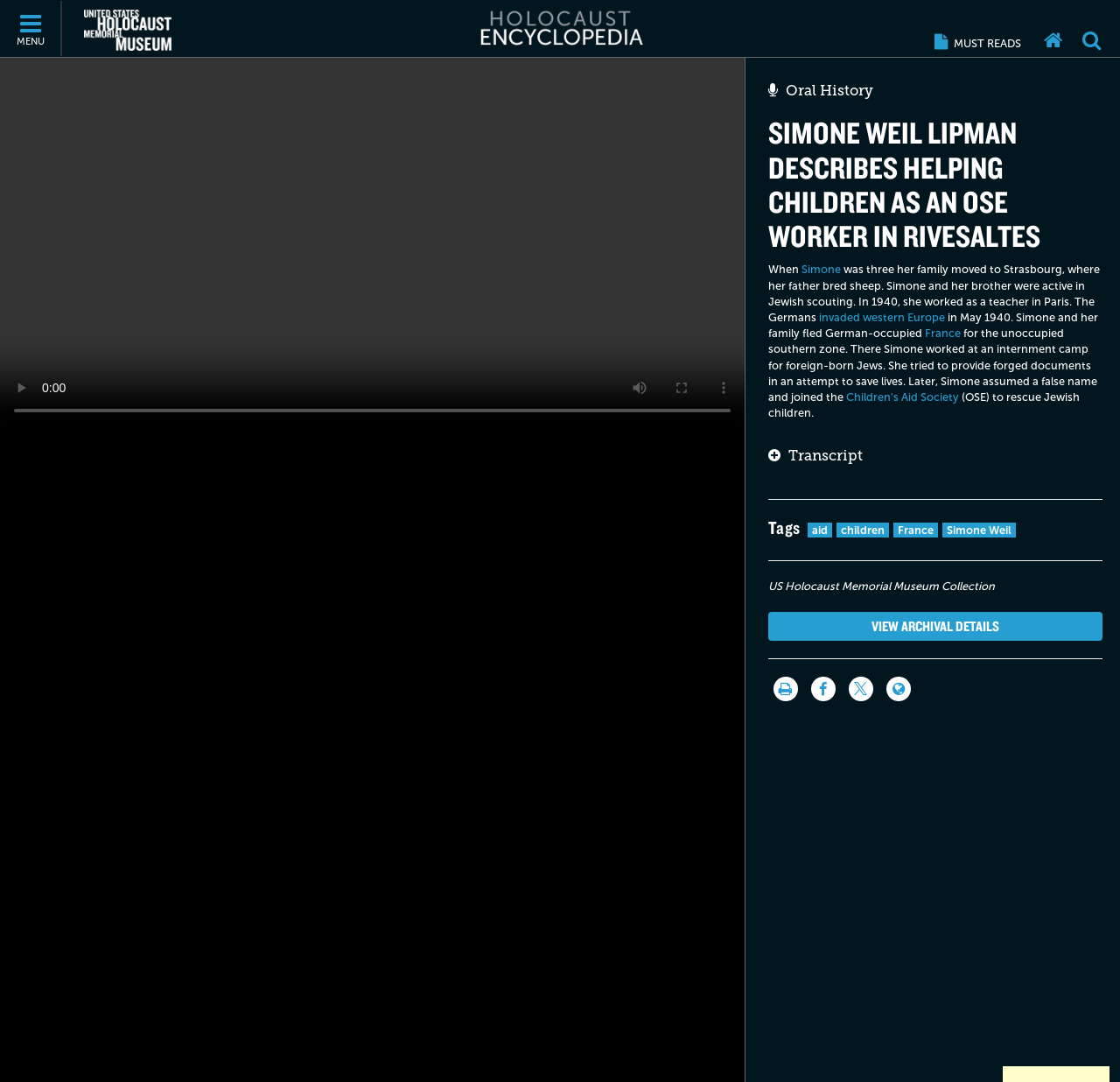Offer a comprehensive description of the webpage’s content and structure.

The webpage is about Simone Weil Lipman's experience as an OSE worker in Rivesaltes, as described in the Holocaust Encyclopedia. At the top, there is a navigation menu with links to "Close Nav Box", "Open menu", and "MENU". Below this, there are links to "US Holocaust Memorial Museum" and "Holocaust Encyclopedia", accompanied by their respective logos.

On the left side, there are several buttons, including "play", "mute", "enter full screen", and "show more media controls", which are all disabled. Below these buttons, there is a video time scrubber slider.

The main content of the webpage is divided into sections. The first section has a heading "Oral History" and a subheading "SIMONE WEIL LIPMAN DESCRIBES HELPING CHILDREN AS AN OSE WORKER IN RIVESALTES". Below this, there is a paragraph of text describing Simone Weil Lipman's life, including her work as a teacher, her family's flight from German-occupied France, and her efforts to rescue Jewish children with the Children's Aid Society (OSE).

The next section is headed "Transcript" and is separated from the previous section by a horizontal line. Below this, there is a section headed "Tags" with links to related topics such as "aid", "children", "France", and "Simone Weil". Another horizontal line separates this section from the next, which displays the "US Holocaust Memorial Museum Collection" and provides a link to "VIEW ARCHIVAL DETAILS".

At the bottom of the page, there are links to "Print", "Share on Facebook", "Share on Twitter", and "Language switcher".